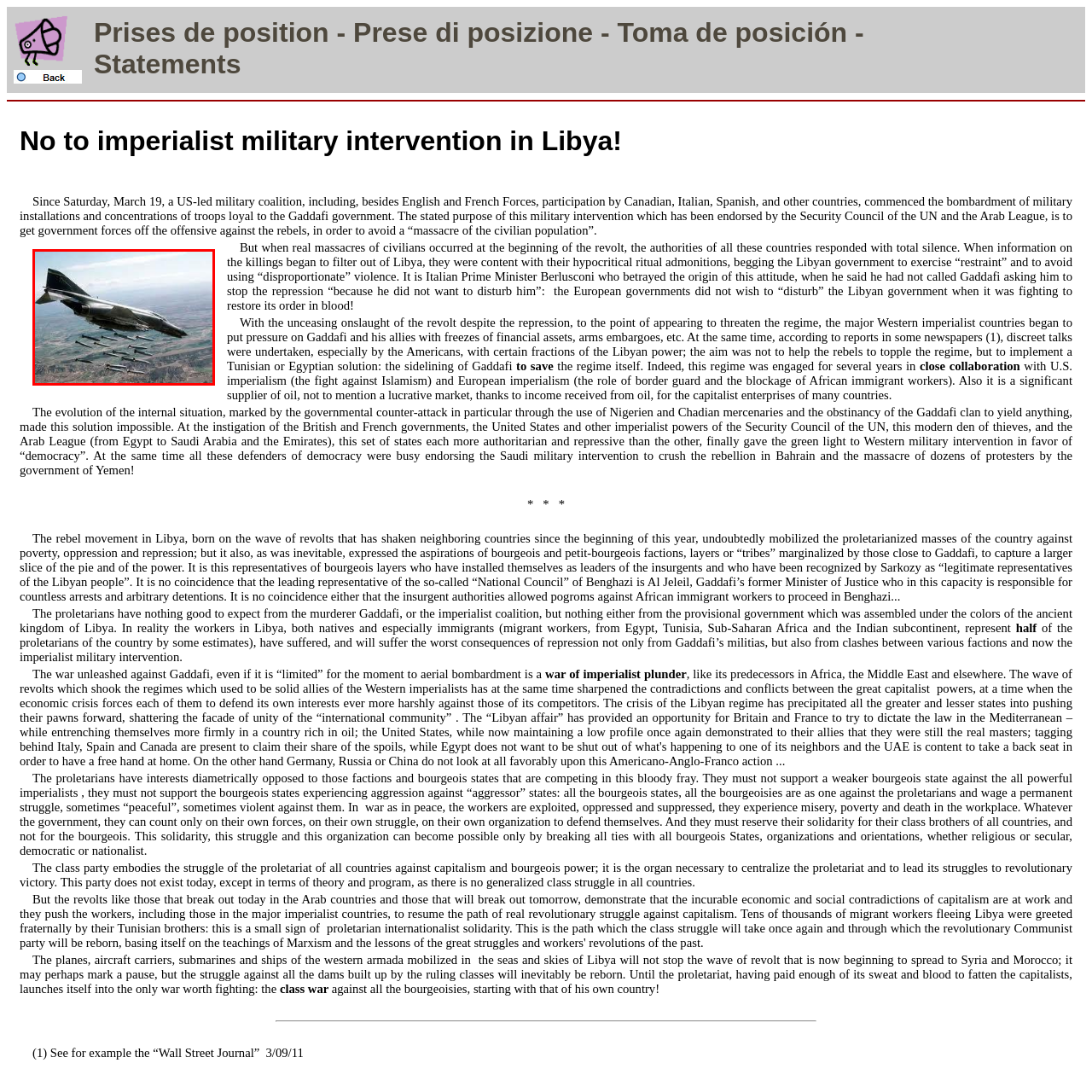Take a close look at the image outlined in red and answer the ensuing question with a single word or phrase:
What is the terrain of the landscape below the aircraft?

Greenery and mountainous